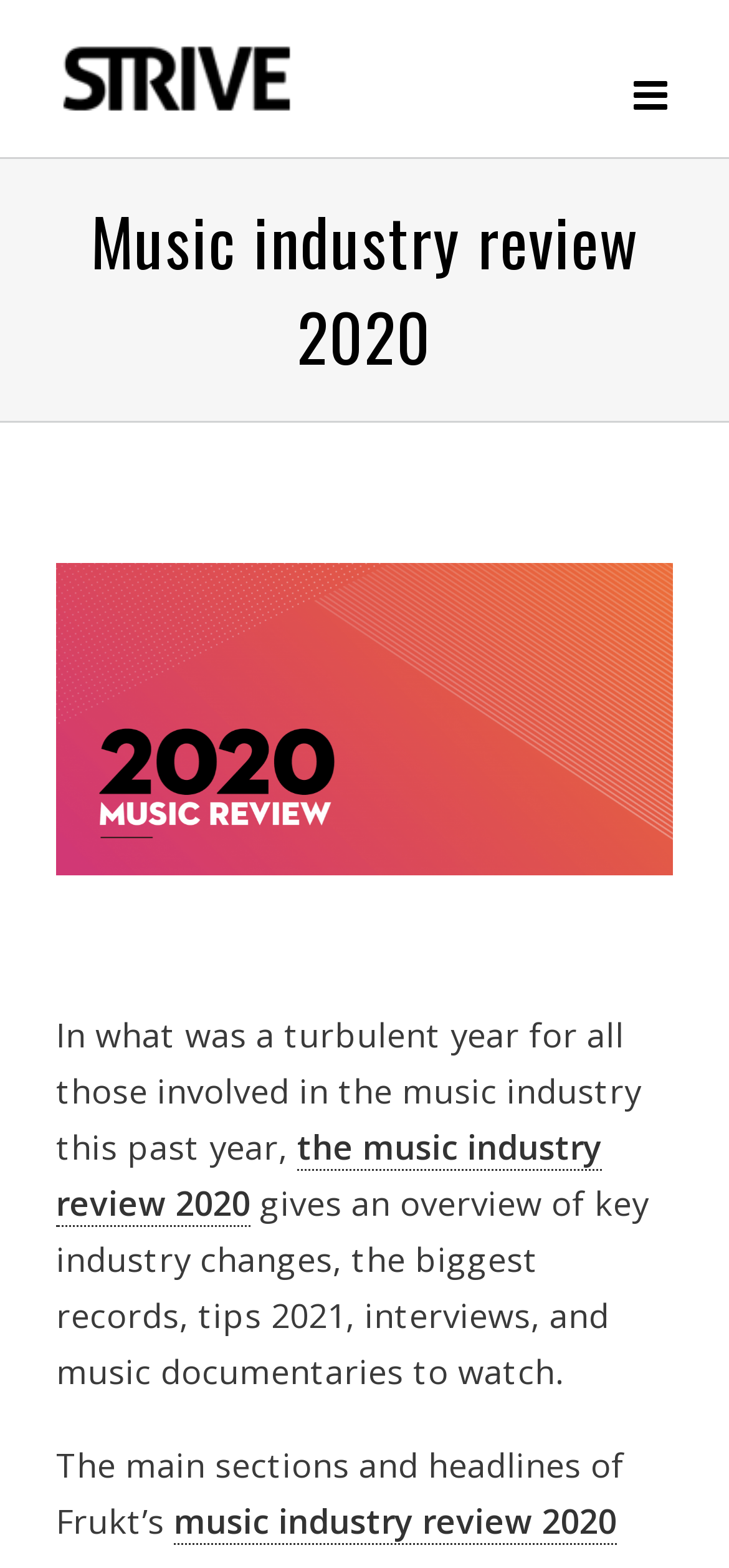Show the bounding box coordinates for the HTML element described as: "the music industry review 2020".

[0.077, 0.717, 0.826, 0.783]